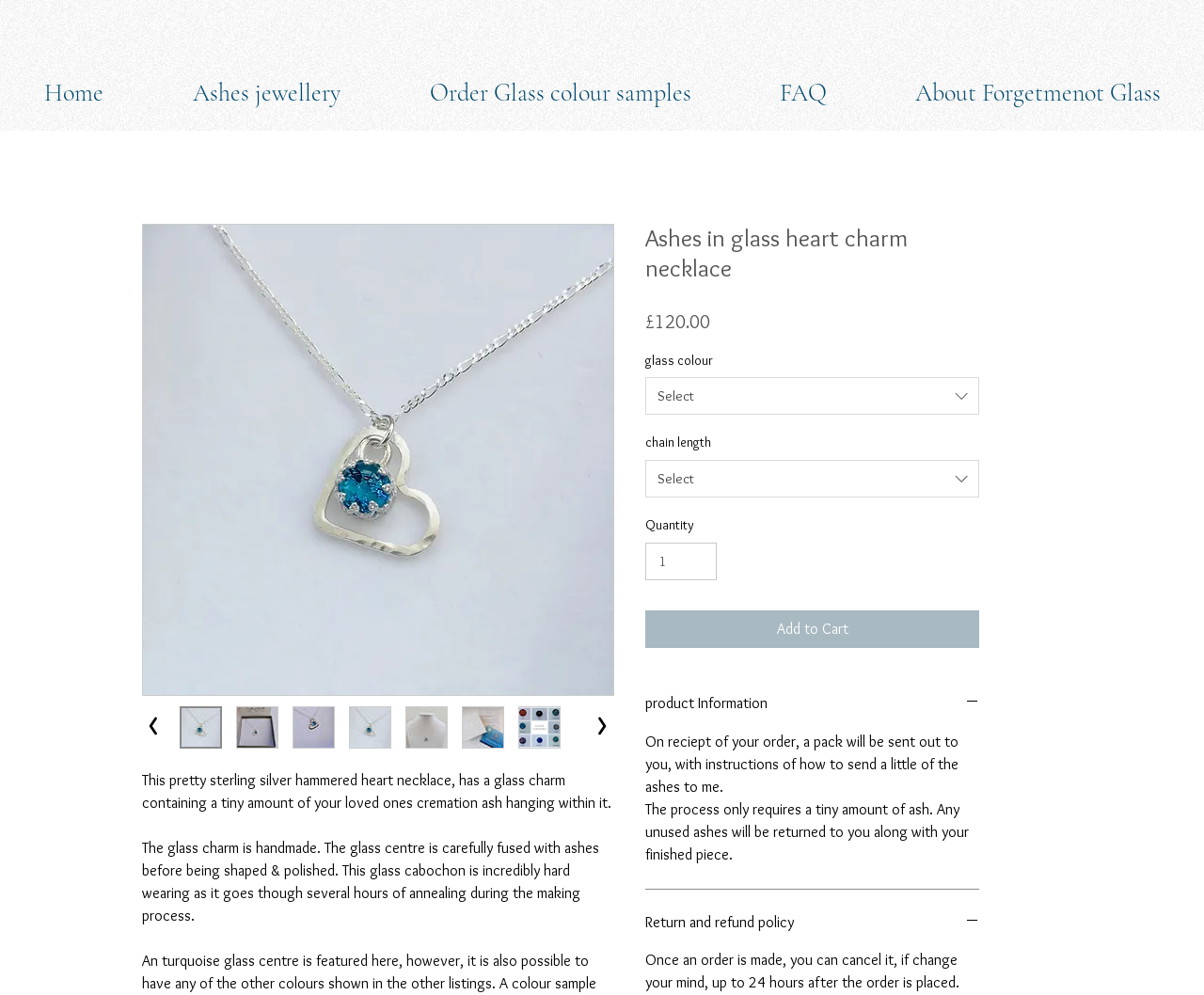Can you identify and provide the main heading of the webpage?

Ashes in glass heart charm necklace